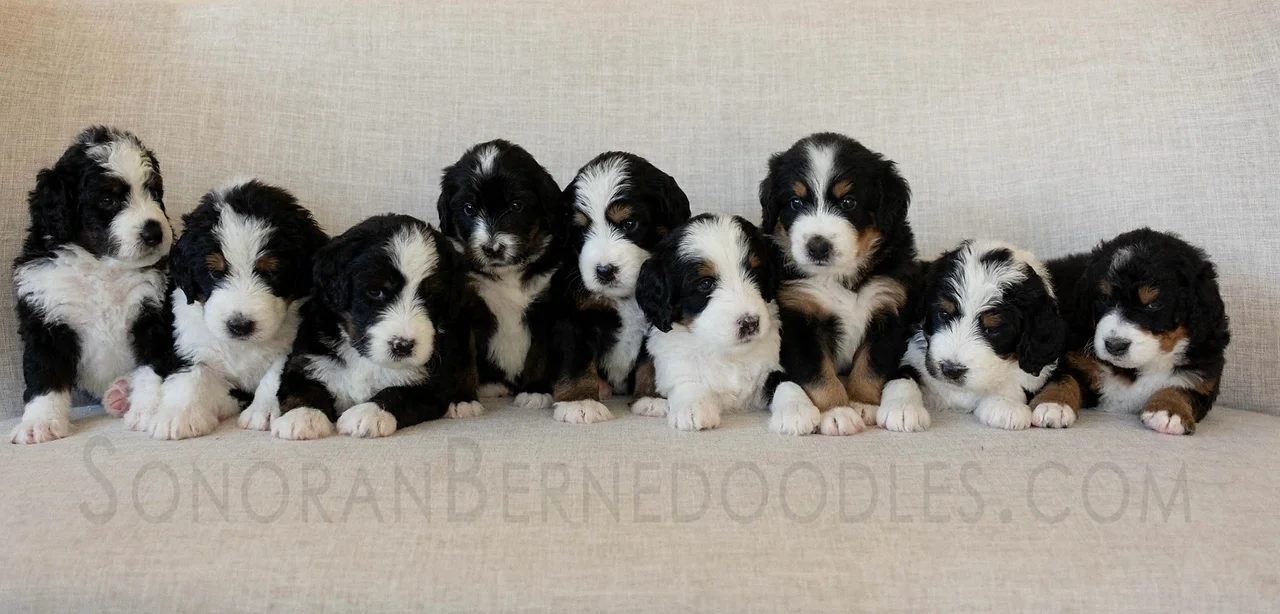Generate an elaborate caption for the given image.

The image showcases a delightful group of nine adorable puppies resting on a soft, light-colored surface. Each puppy carries the distinctive markings of the Bernedoodle breed, characterized by their wavy, black and white fur with hints of brown. Their expressive eyes and playful postures convey a sense of curiosity and innocent charm. Posed closely together, these furry bundles of joy create a heartwarming scene, perfect for anyone looking to brighten their day. The backdrop enhances the overall softness of the image, making the puppies the undeniable stars. This image is featured in the context of "Prepping for your pup!" on the Sonoran Standard website, highlighting their care and preparation for new pet owners.